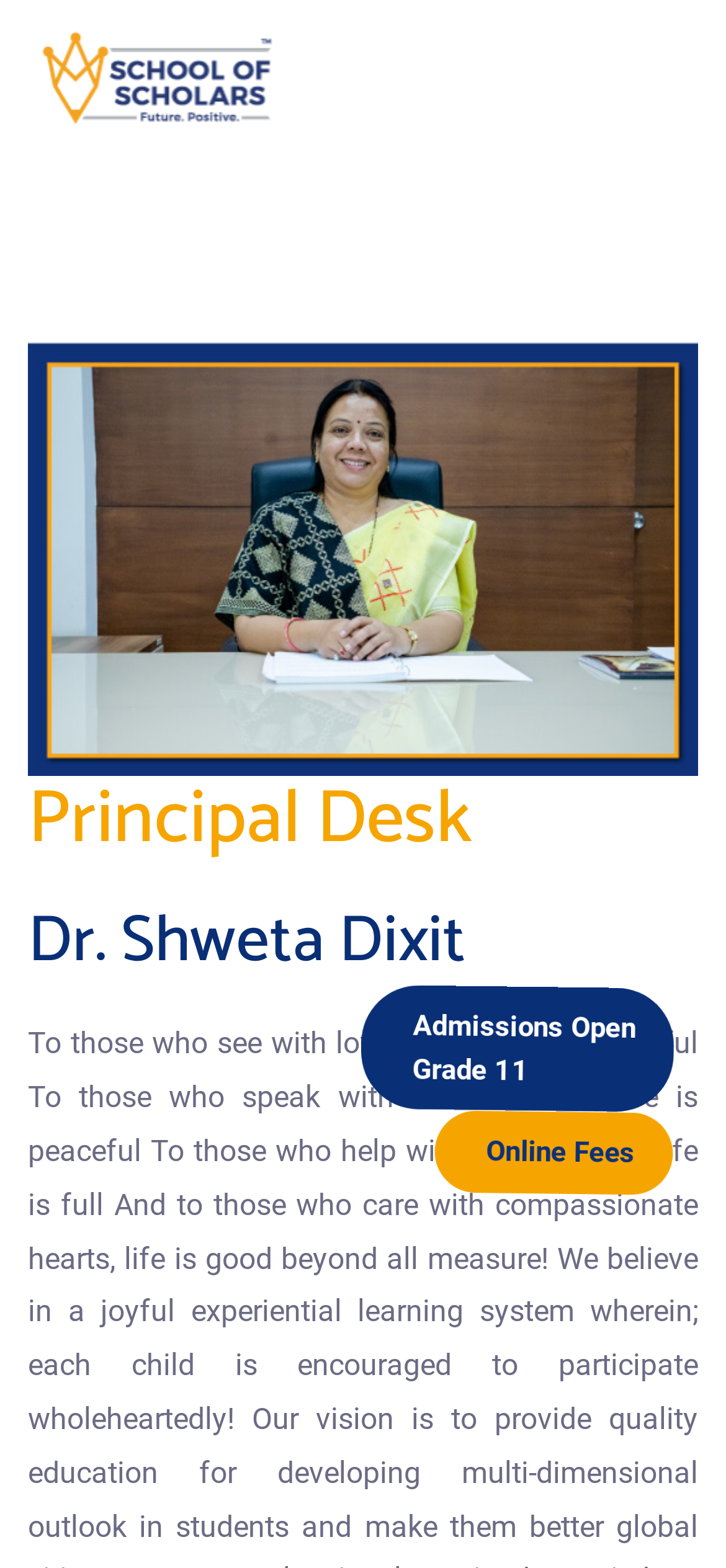Can I pay fees online?
Observe the image and answer the question with a one-word or short phrase response.

Yes